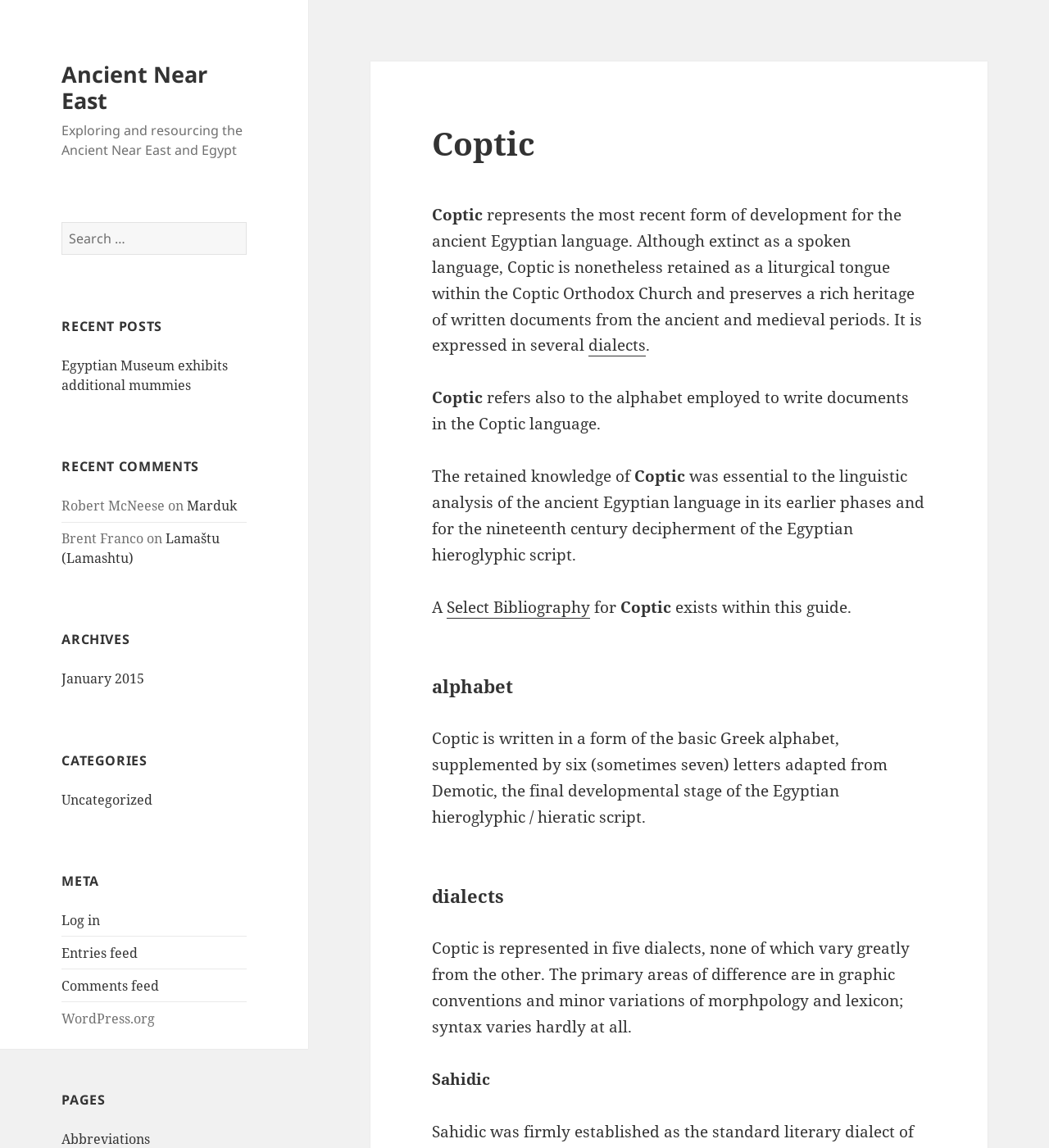What is the purpose of the search box?
Look at the image and answer the question using a single word or phrase.

To search for content